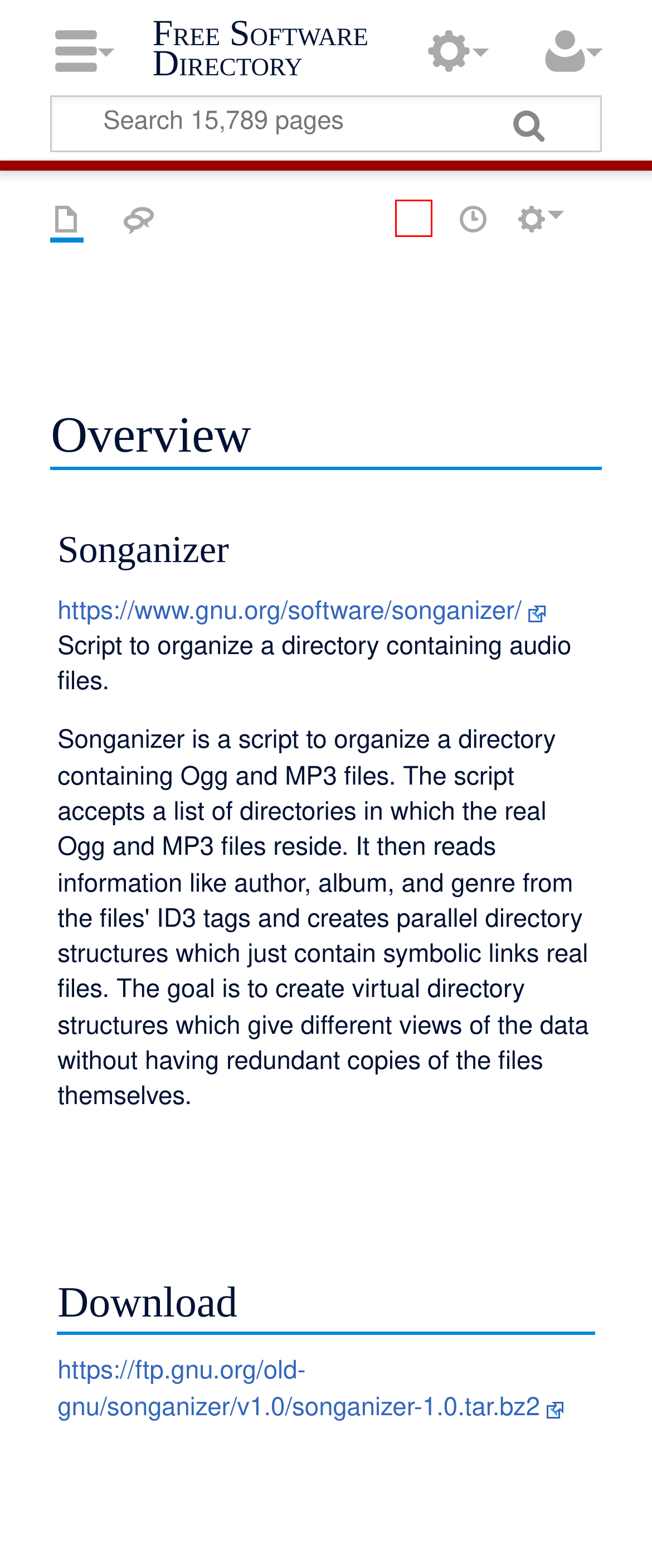Examine the webpage screenshot and identify the UI element enclosed in the red bounding box. Pick the webpage description that most accurately matches the new webpage after clicking the selected element. Here are the candidates:
A. Login required - Free Software Directory
B. help-songanizer Archives
C. Index of /old-gnu/songanizer
D. semantic-mediawiki.org
E. [songanizer] Index of /
F. Create Entry: Songanizer/wiki - Free Software Directory
G. gnu-system-discuss Info Page
H. GNU Songanizer Home Page - GNU Project - Free Software Foundation (FSF)

A